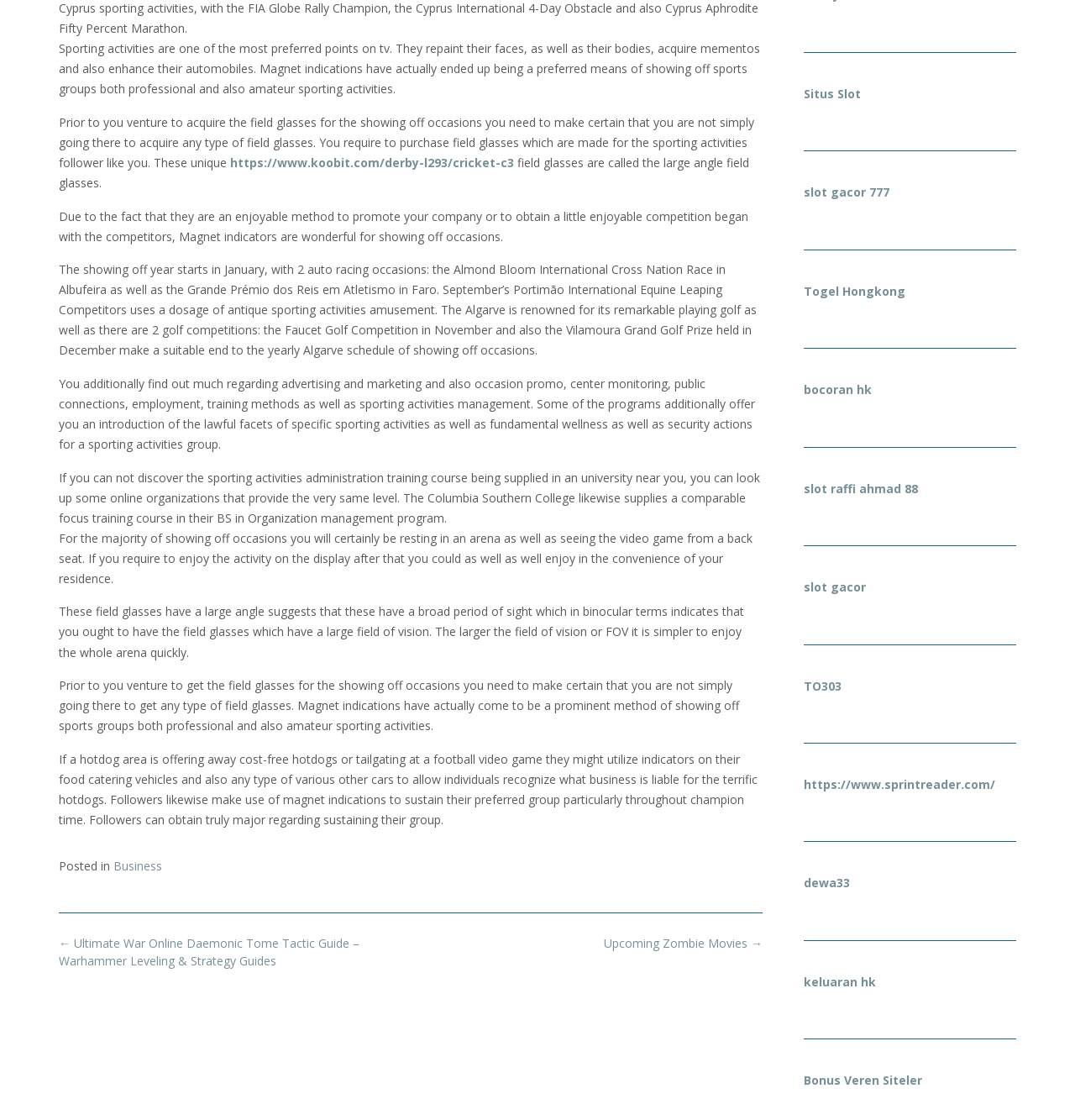Based on what you see in the screenshot, provide a thorough answer to this question: What type of glasses are suitable for sporting events?

According to the text, large angle field glasses are suitable for sporting events because they have a broad period of sight, making it easier to watch the whole arena quickly.